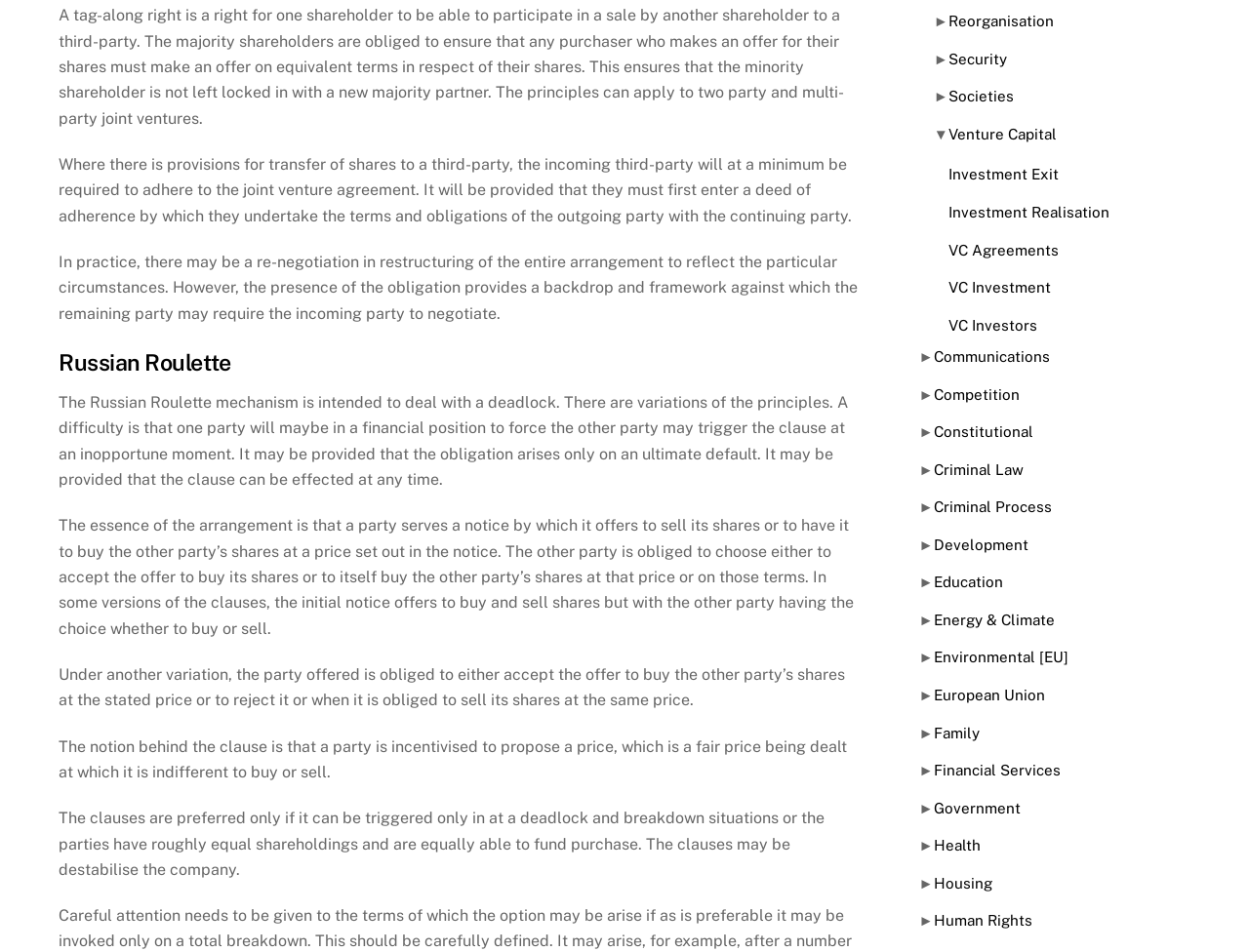Bounding box coordinates are specified in the format (top-left x, top-left y, bottom-right x, bottom-right y). All values are floating point numbers bounded between 0 and 1. Please provide the bounding box coordinate of the region this sentence describes: Energy & Climate

[0.747, 0.642, 0.844, 0.66]